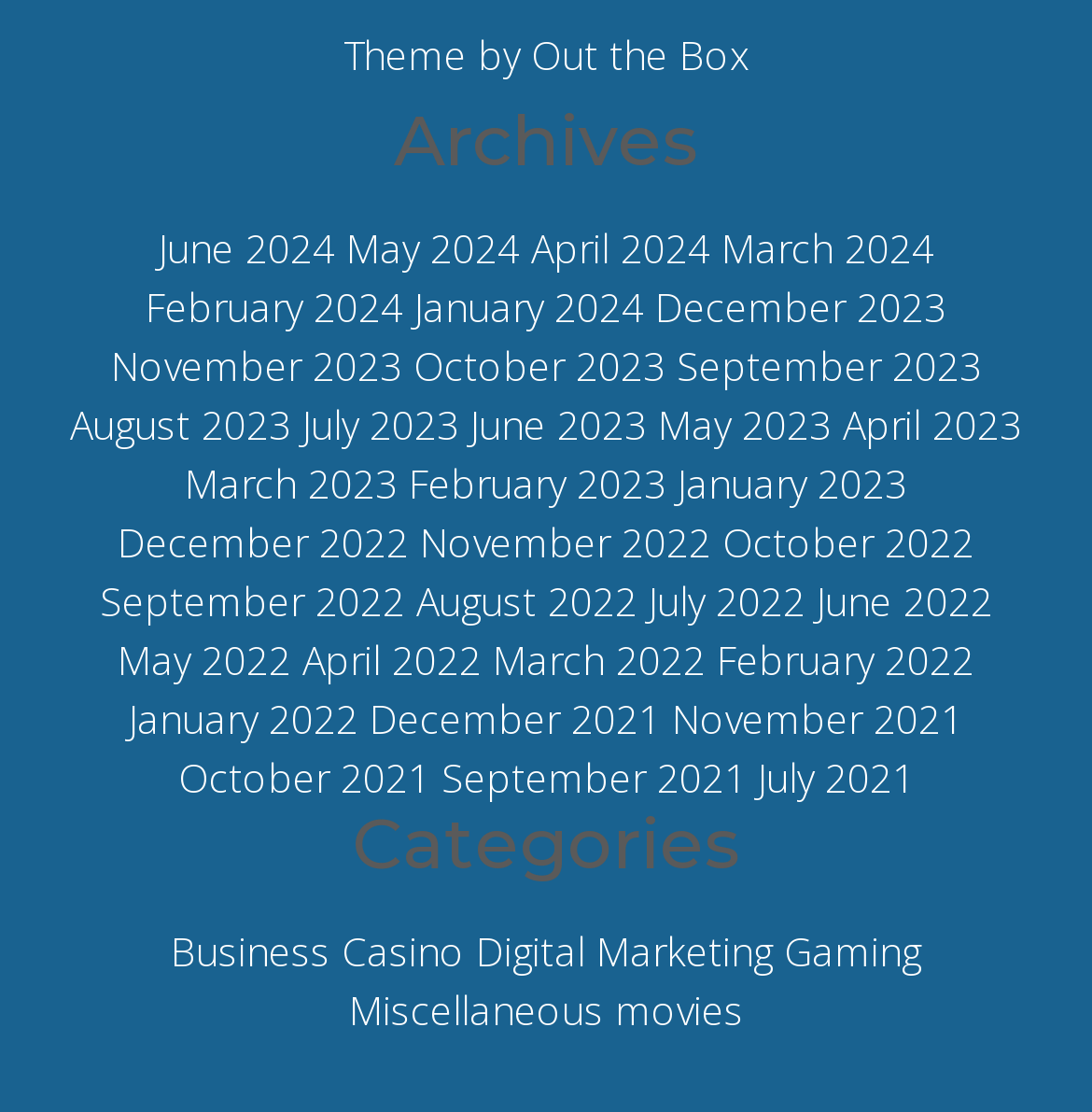Please identify the bounding box coordinates of the element on the webpage that should be clicked to follow this instruction: "Visit the Out the Box website". The bounding box coordinates should be given as four float numbers between 0 and 1, formatted as [left, top, right, bottom].

[0.486, 0.024, 0.686, 0.072]